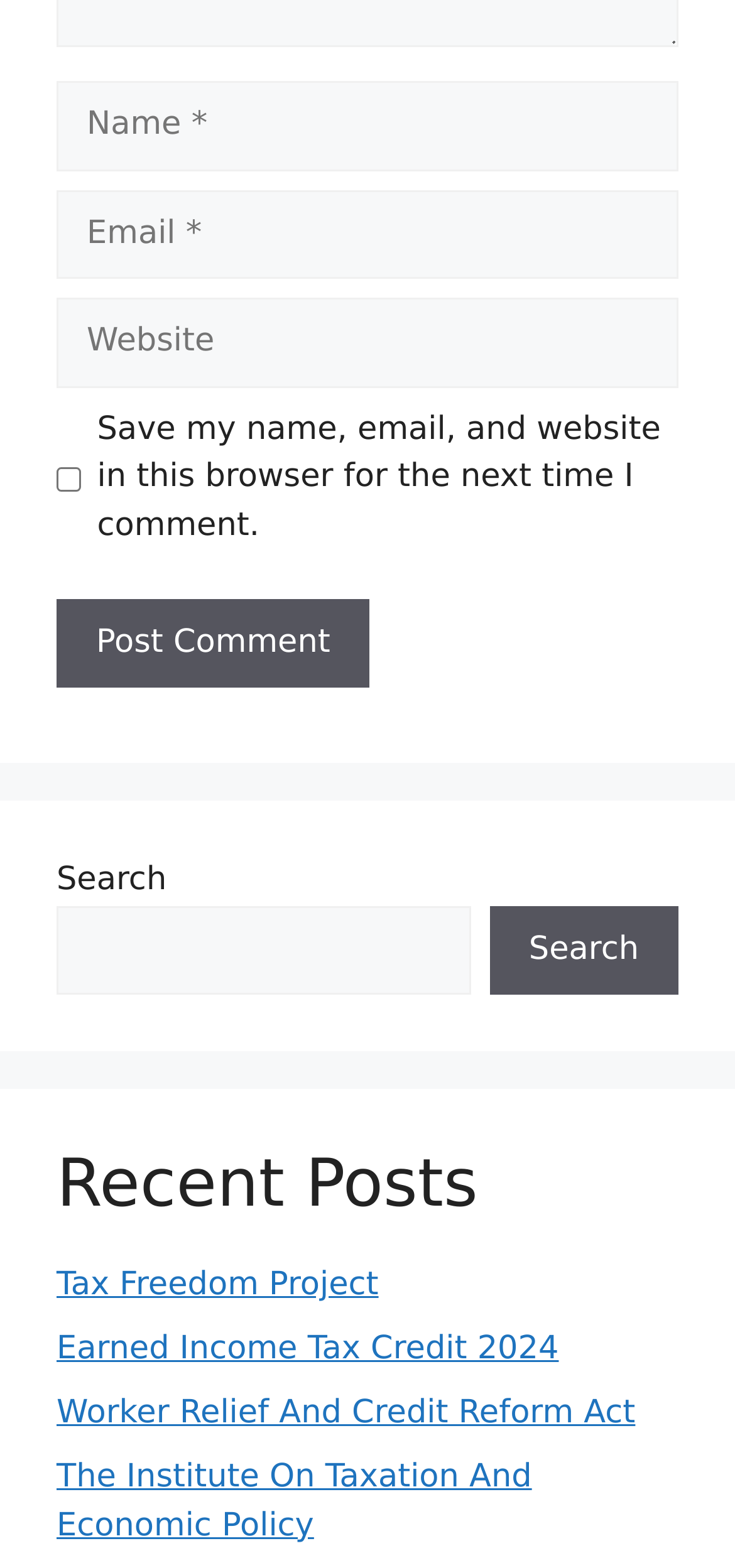Please identify the bounding box coordinates of the element on the webpage that should be clicked to follow this instruction: "Visit the Tax Freedom Project". The bounding box coordinates should be given as four float numbers between 0 and 1, formatted as [left, top, right, bottom].

[0.077, 0.808, 0.515, 0.832]